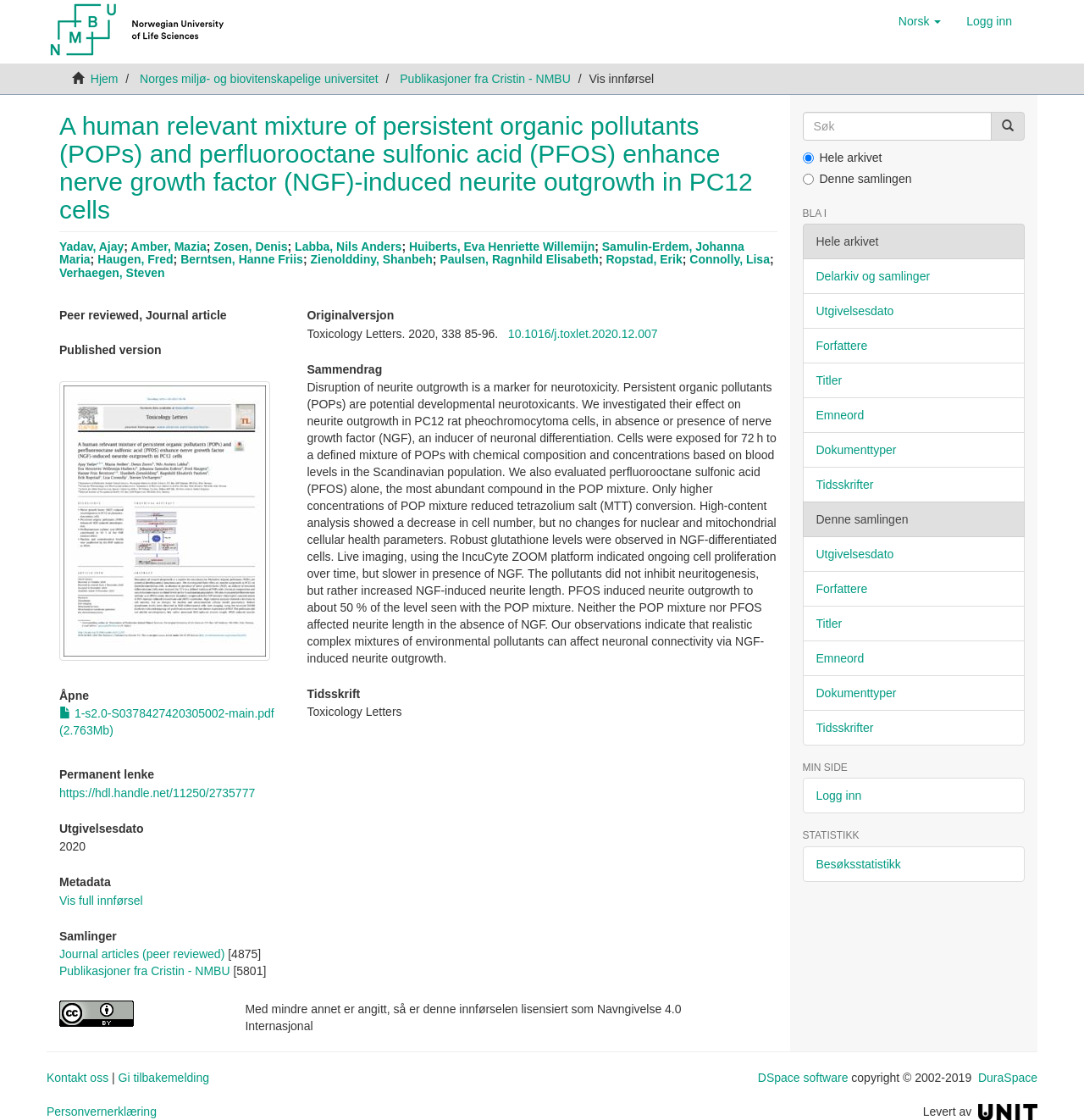Summarize the webpage with intricate details.

This webpage appears to be a research article page from Brage NMBU, a Norwegian university. At the top, there is a navigation menu with links to "Hjem" (Home), "Norges miljø- og biovitenskapelige universitet" (Norwegian University of Life Sciences), and "Publikasjoner fra Cristin - NMBU" (Publications from Cristin - NMBU). There is also a login button and a language toggle button to switch between Norwegian and English.

Below the navigation menu, the article title "A human relevant mixture of persistent organic pollutants (POPs) and perfluorooctane sulfonic acid (PFOS) enhance nerve growth factor (NGF)-induced neurite outgrowth in PC12 cells" is displayed prominently. The authors' names are listed below the title, with each name being a clickable link.

The main content of the page is divided into several sections. The first section provides a summary of the article, including the publication details and a brief abstract. The second section lists the article's metadata, including the publication date, journal title, and DOI.

The third section displays a thumbnail image of the article, with a link to open the full article. Below the image, there are links to download the article in PDF format and to view the article's metadata.

The fourth section lists the article's keywords and categories, including the journal title, publication date, and authors. There is also a section for related articles and a search bar to find other articles.

At the bottom of the page, there are links to other sections of the website, including "Delarkiv og samlinger" (Archive and Collections), "Utgivelsesdato" (Publication Date), "Forfattere" (Authors), and "Titler" (Titles). There is also a link to contact the website administrators.

On the right side of the page, there is a sidebar with links to other sections of the website, including "BLA I" (Browse), "MIN SIDE" (My Page), and "STATISTIKK" (Statistics). There is also a search bar and a link to log in to the website.